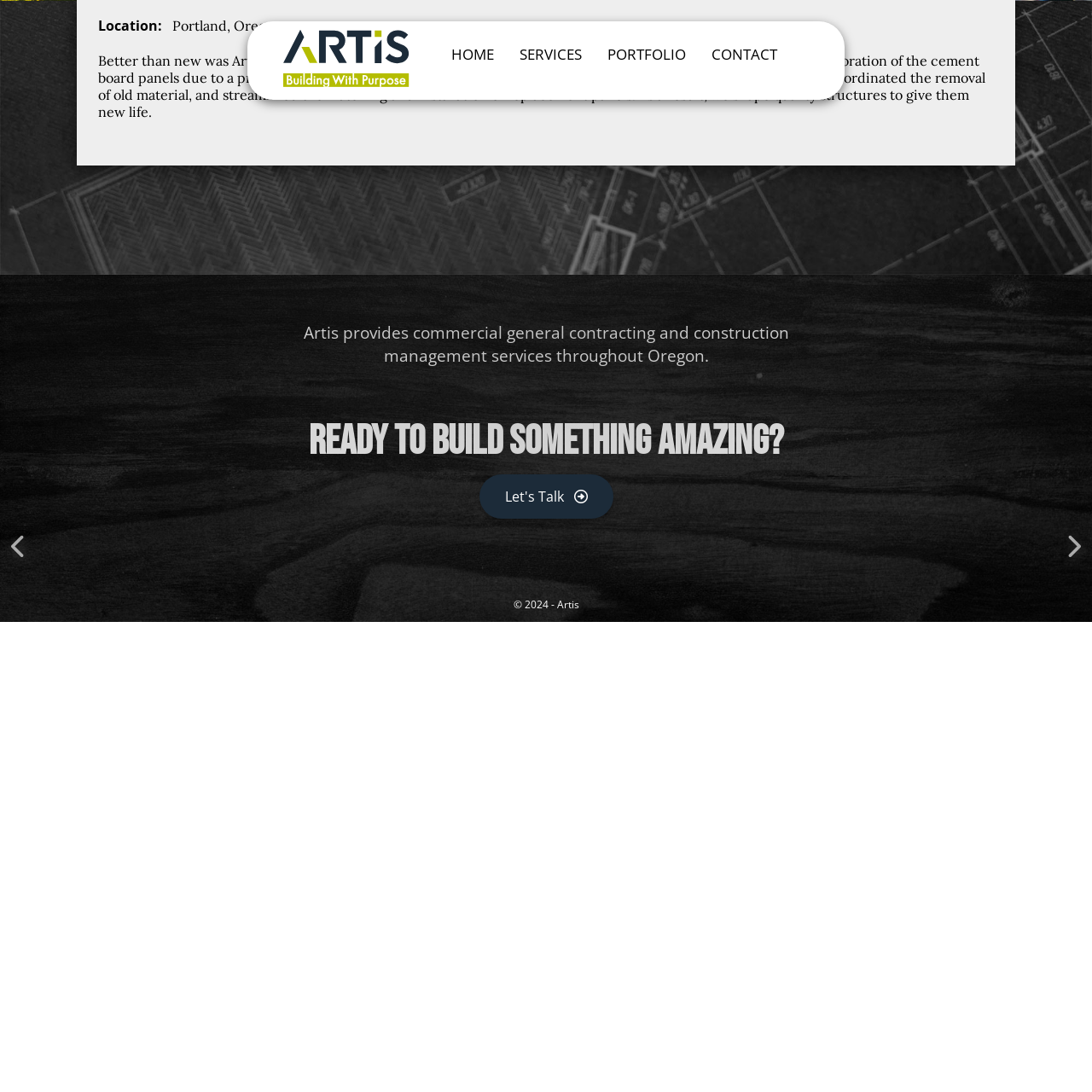Answer the question with a brief word or phrase:
What can you do if you are ready to build something amazing?

Let's Talk